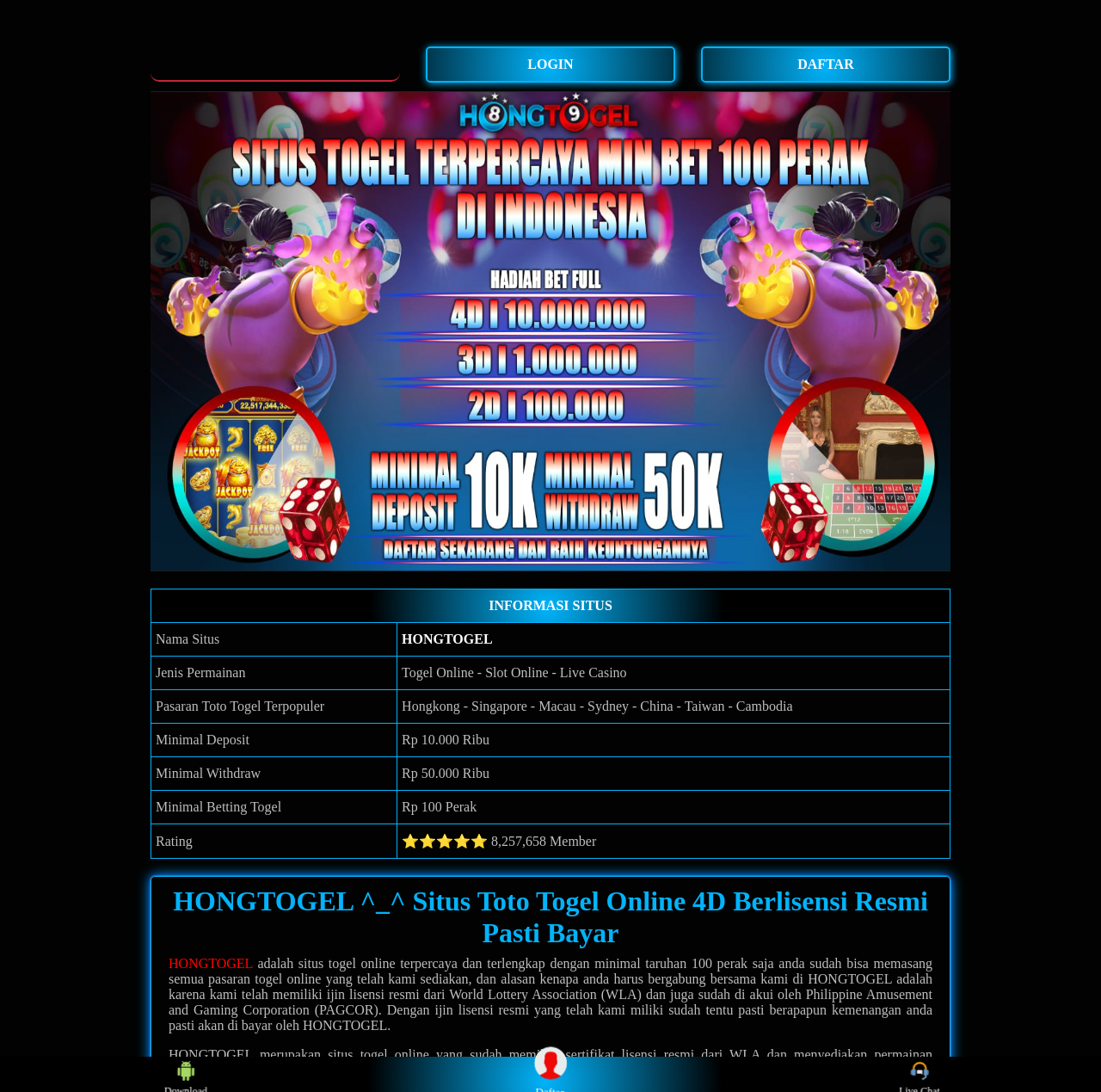What is the rating of the situs?
Give a one-word or short phrase answer based on the image.

⭐⭐⭐⭐⭐ 8,257,658 Member